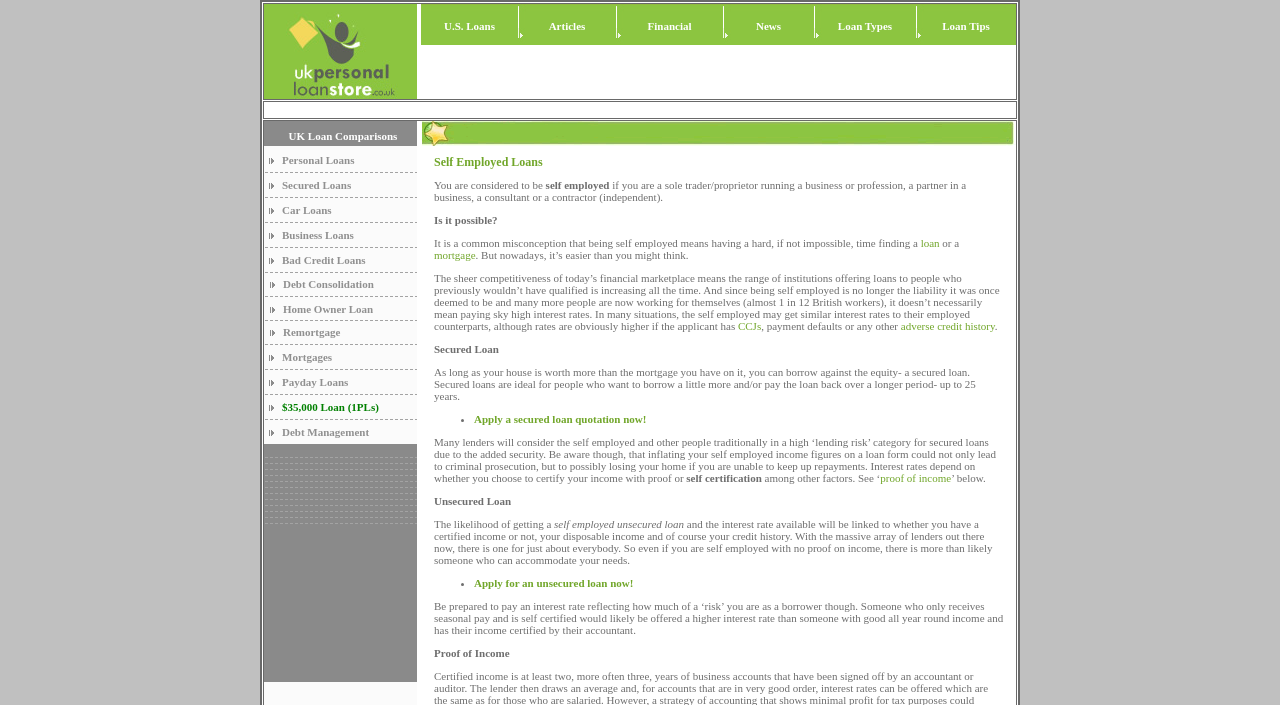Reply to the question below using a single word or brief phrase:
What is the logo of the website?

Personal Loan Store Logo